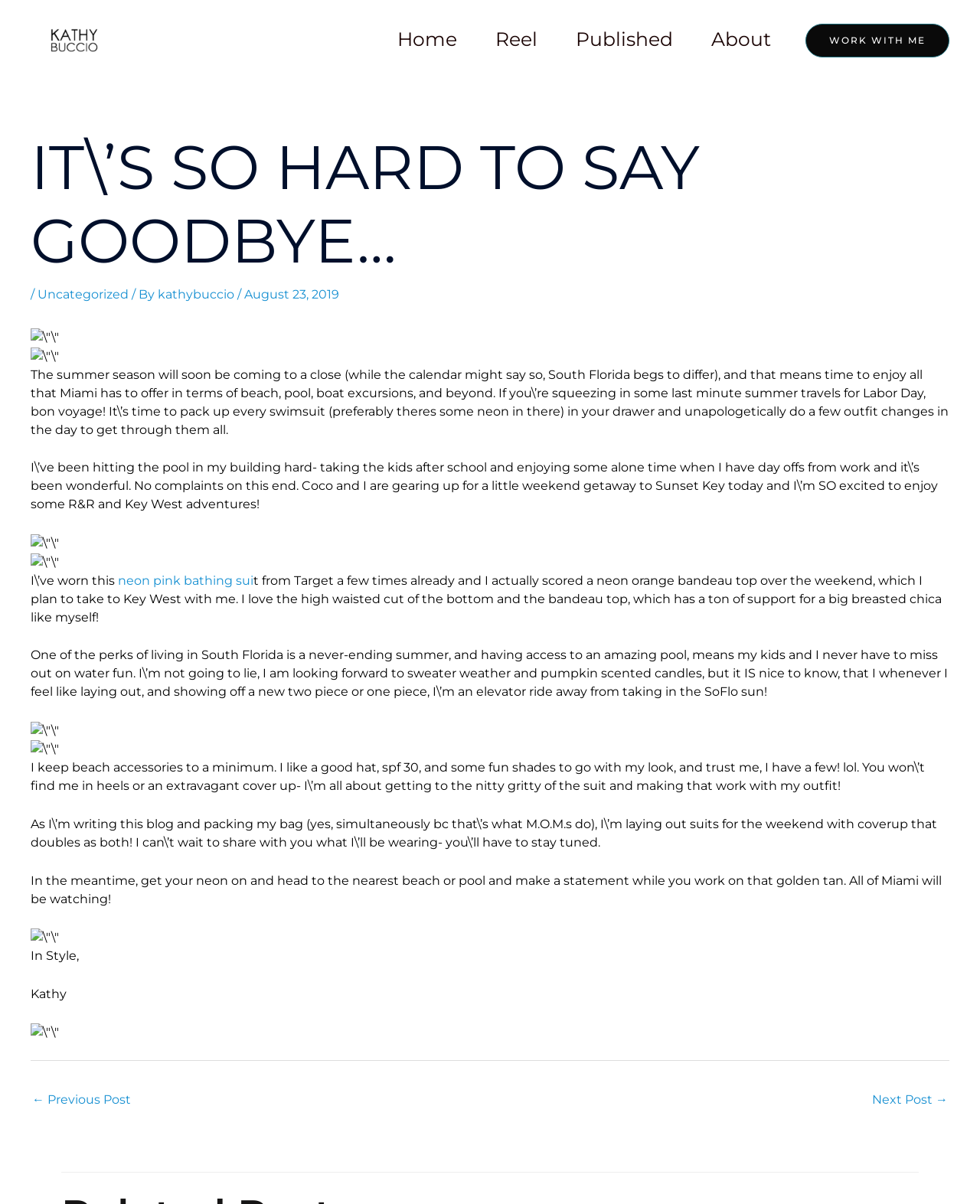For the given element description Next Post →, determine the bounding box coordinates of the UI element. The coordinates should follow the format (top-left x, top-left y, bottom-right x, bottom-right y) and be within the range of 0 to 1.

[0.89, 0.903, 0.967, 0.927]